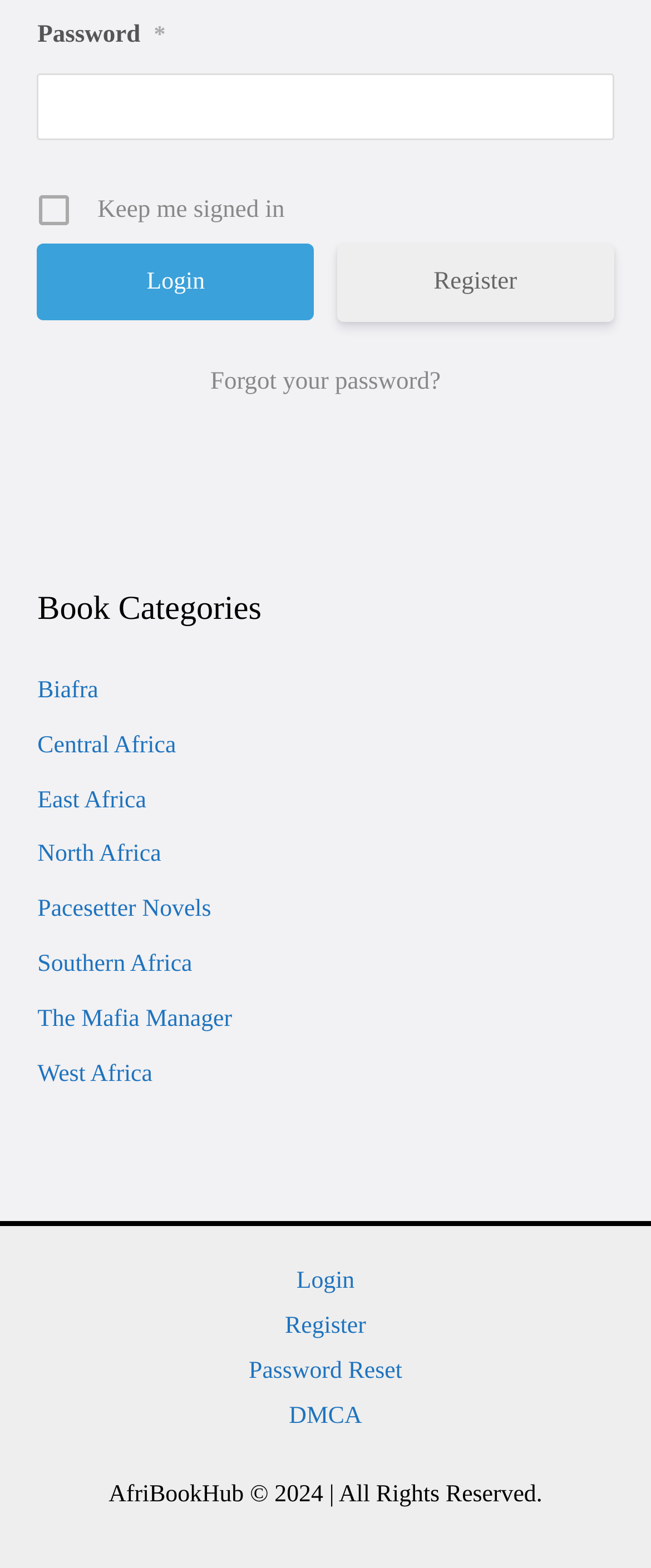Determine the bounding box coordinates (top-left x, top-left y, bottom-right x, bottom-right y) of the UI element described in the following text: Register

[0.518, 0.155, 0.942, 0.205]